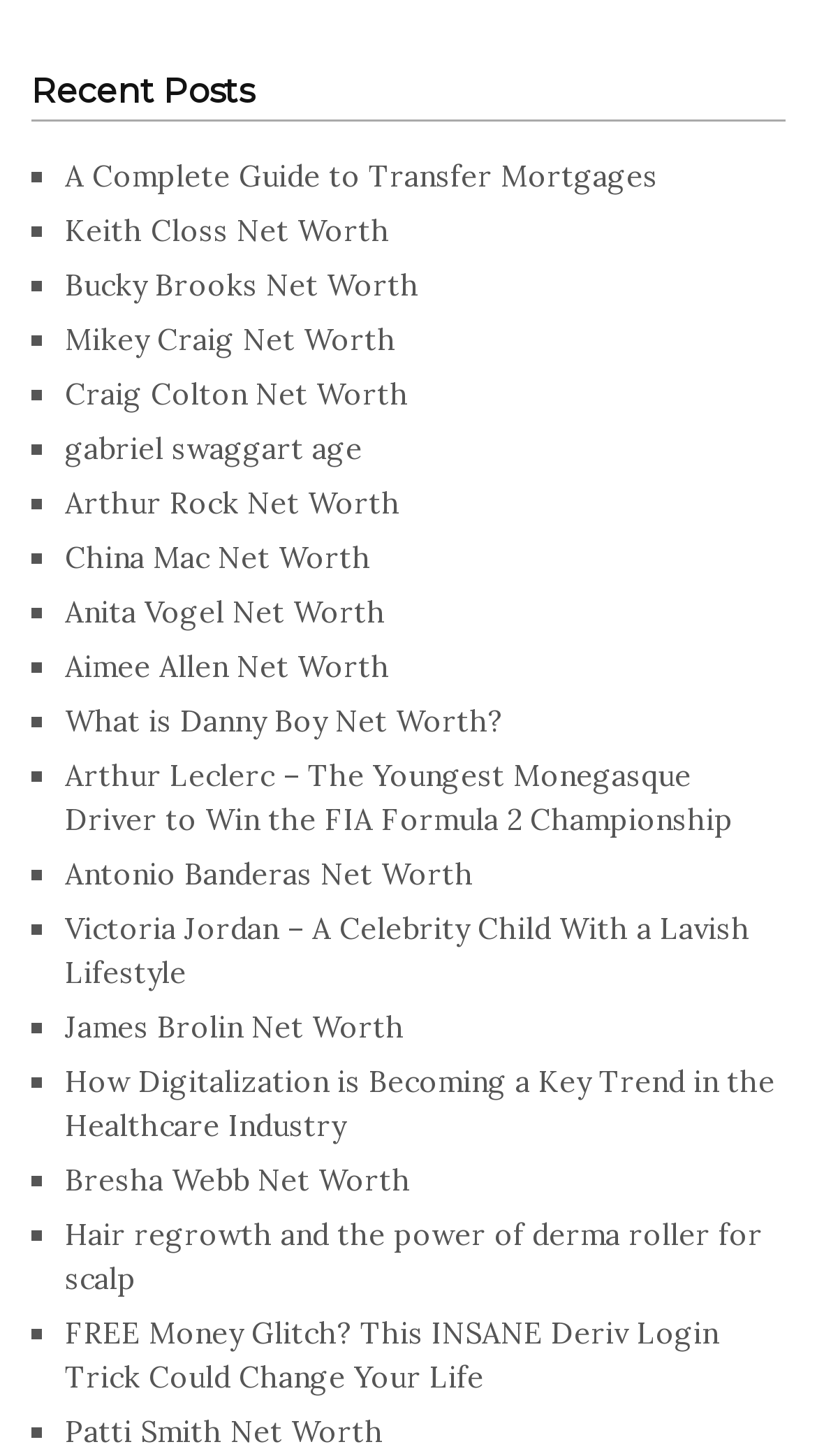Find the bounding box coordinates for the HTML element described in this sentence: "gabriel swaggart age". Provide the coordinates as four float numbers between 0 and 1, in the format [left, top, right, bottom].

[0.079, 0.295, 0.444, 0.321]